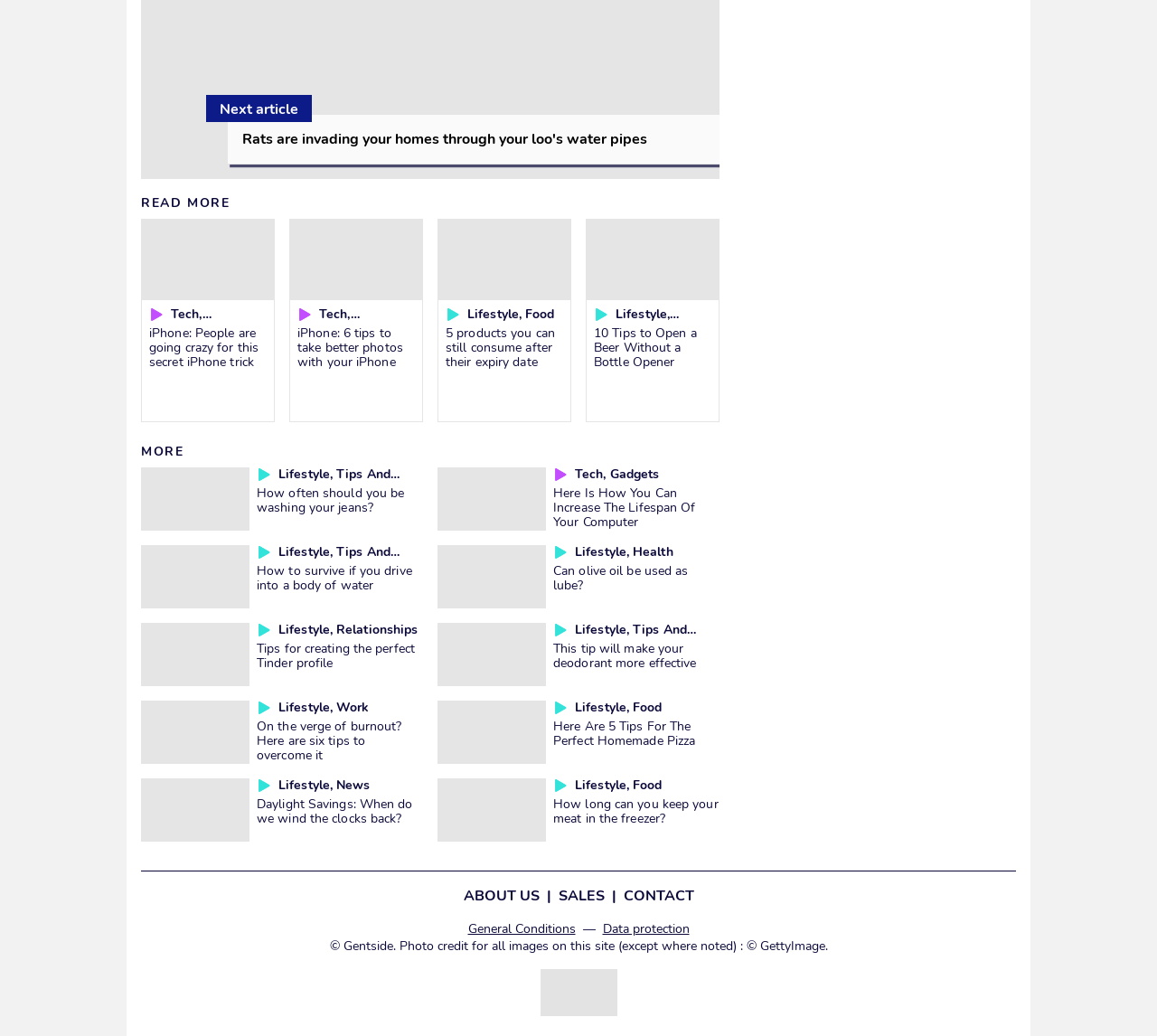Specify the bounding box coordinates (top-left x, top-left y, bottom-right x, bottom-right y) of the UI element in the screenshot that matches this description: General Conditions

[0.404, 0.888, 0.497, 0.905]